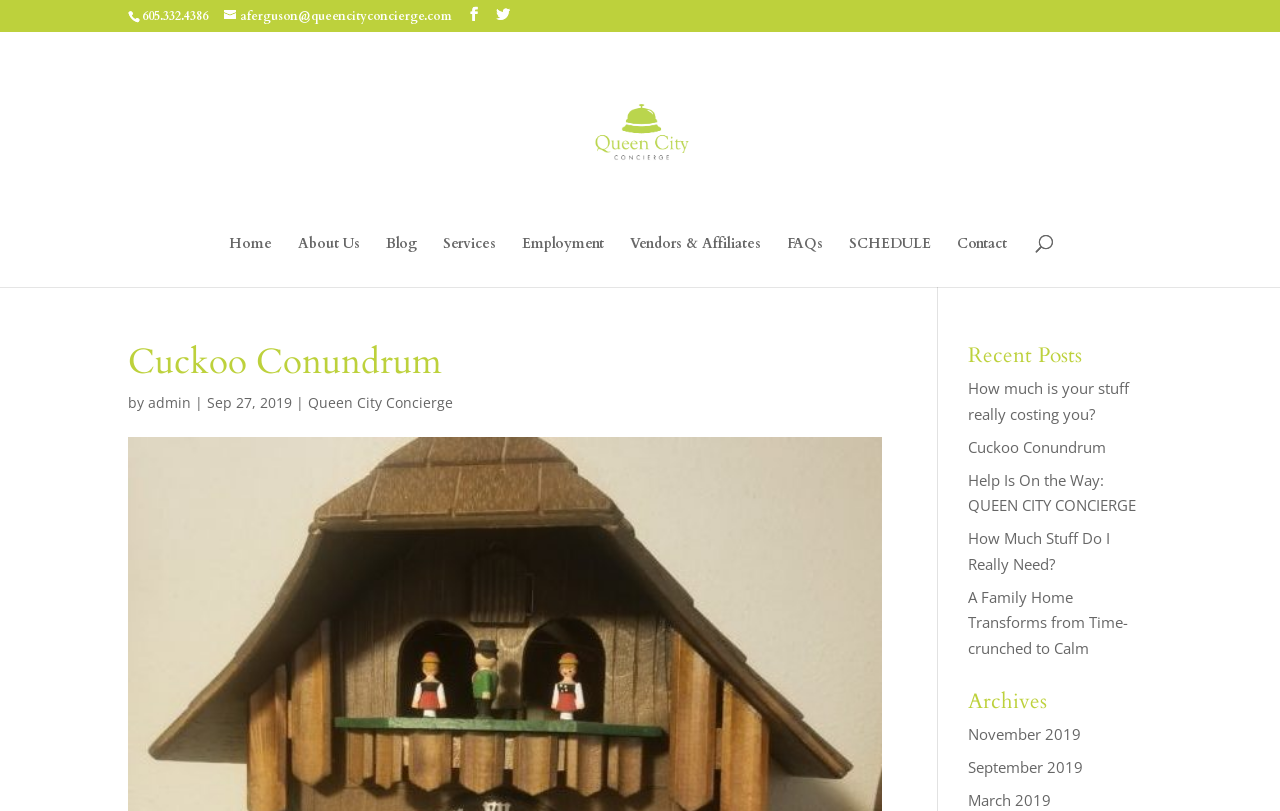Generate a thorough caption detailing the webpage content.

This webpage is about Queen City Concierge, a professional organizing service. At the top left, there is a phone number "605.332.4386" and an email address "aferguson@queencityconcierge.com". Next to the email address, there are two social media icons. On the top right, there is a logo of Queen City Concierge with a link to the homepage.

Below the logo, there is a navigation menu with links to "Home", "About Us", "Blog", "Services", "Employment", "Vendors & Affiliates", "FAQs", "SCHEDULE", and "Contact". On the top right corner, there is a search box.

The main content of the webpage is divided into two sections. On the left, there is a blog post titled "Cuckoo Conundrum" with a subtitle "by admin" and a date "Sep 27, 2019". The post starts with a sentence "You have tackled purging the immediately obvious items but now you may feel a tug on your heart."

On the right, there are three sections. The top section is titled "Recent Posts" and lists four blog post links. The middle section is titled "Archives" and lists three links to monthly archives. There is no image on the webpage except for the logo of Queen City Concierge.